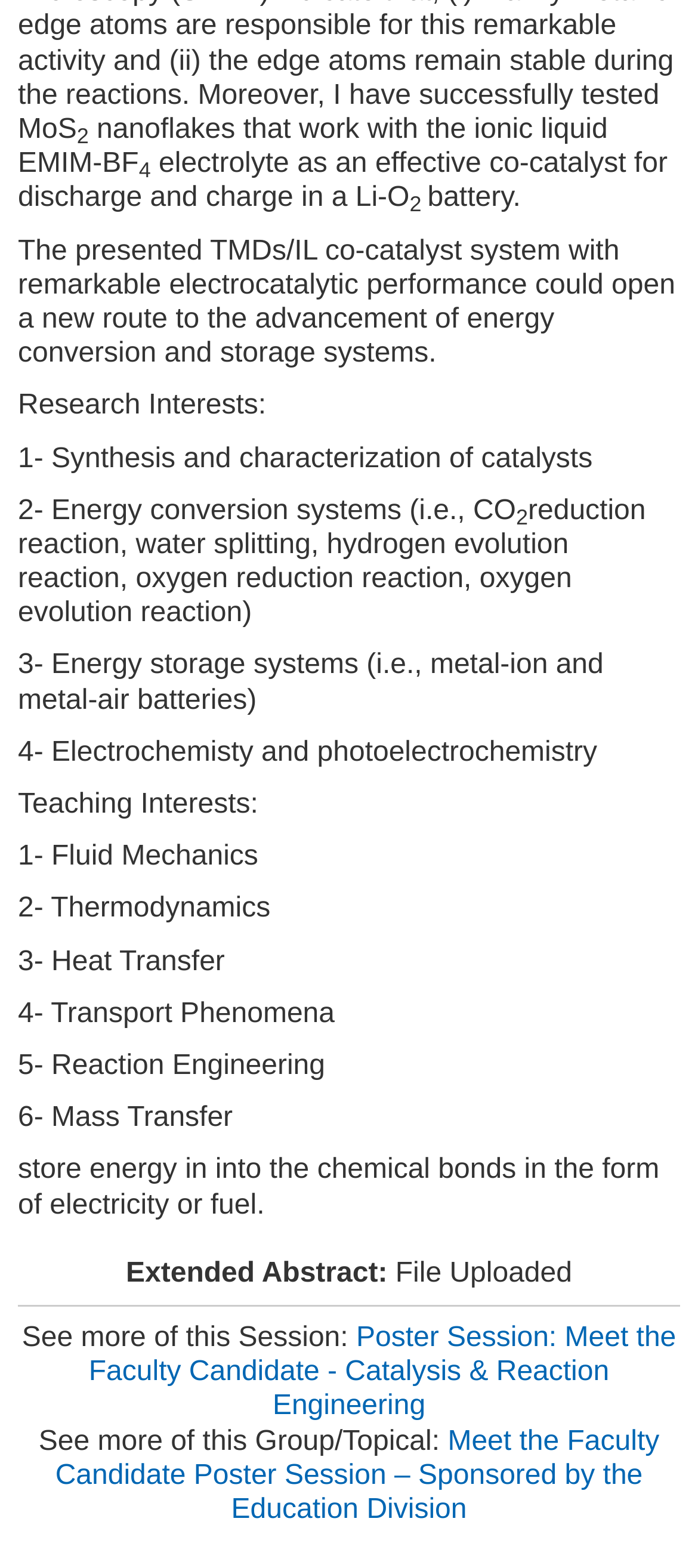What is the topic of teaching interest mentioned third?
Please provide a full and detailed response to the question.

The webpage lists teaching interests, and the third one mentioned is '3- Heat Transfer', which is a topic related to heat transfer.